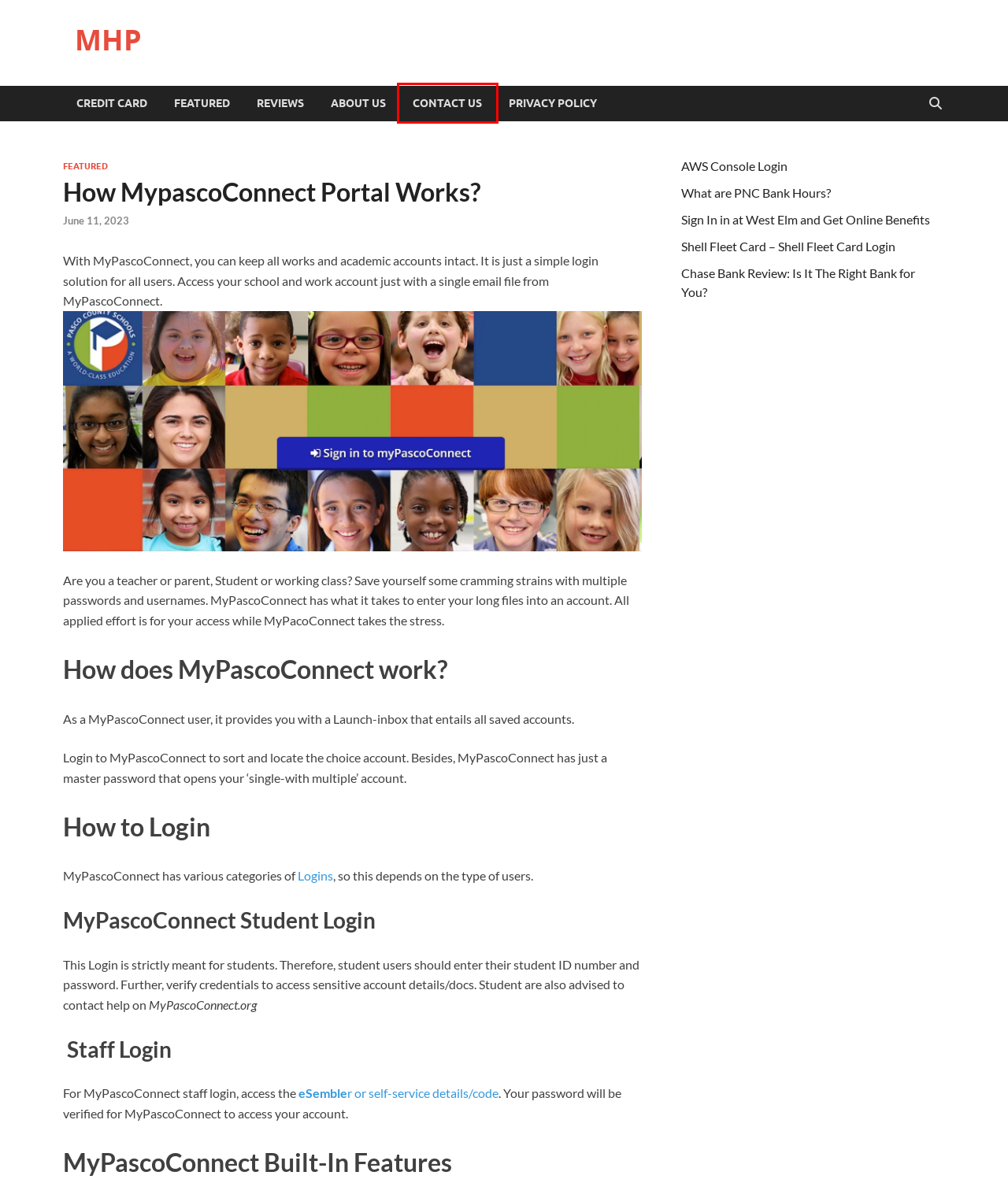Given a screenshot of a webpage with a red bounding box highlighting a UI element, determine which webpage description best matches the new webpage that appears after clicking the highlighted element. Here are the candidates:
A. About Us - MHP
B. Privacy Policy - MHP
C. Reviews Archives - MHP
D. What are PNC Bank Hours?
E. Chase Bank Review: Is It The Right Bank for You?
F. Sign In in at West Elm and Get Online Benefits
G. MHP - Pet Care solution
H. Contact Us - MHP

H